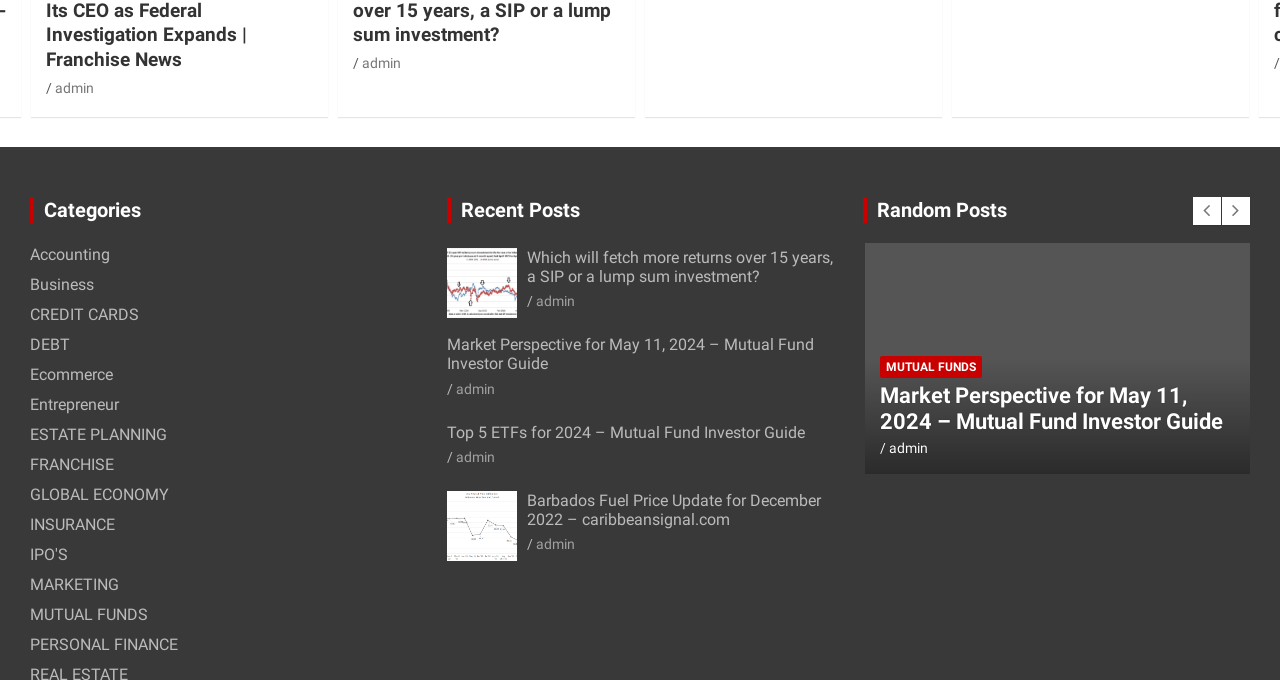Please indicate the bounding box coordinates of the element's region to be clicked to achieve the instruction: "Navigate to the 'Ecommerce' category". Provide the coordinates as four float numbers between 0 and 1, i.e., [left, top, right, bottom].

[0.023, 0.537, 0.088, 0.564]